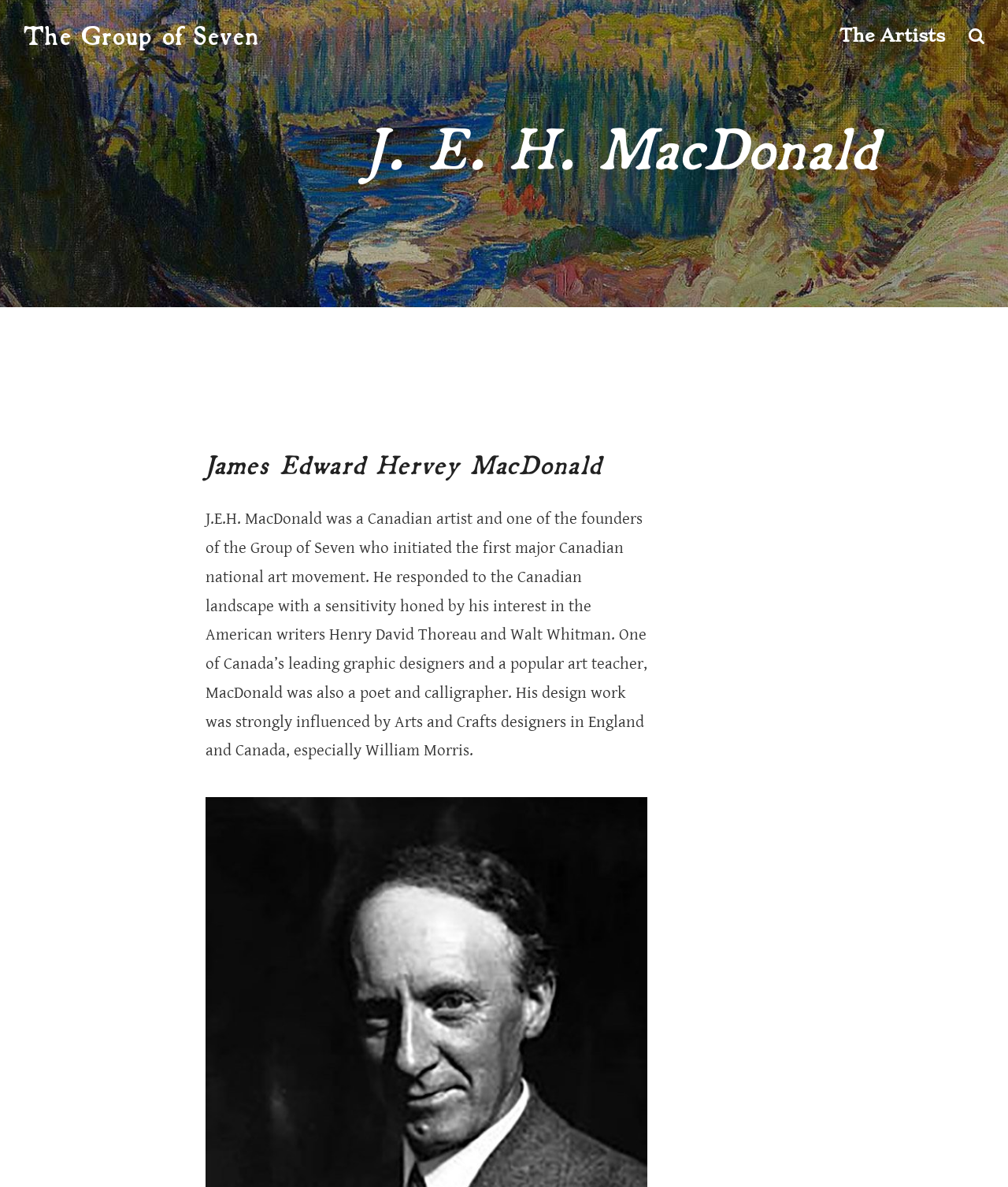Determine the main text heading of the webpage and provide its content.

J. E. H. MacDonald